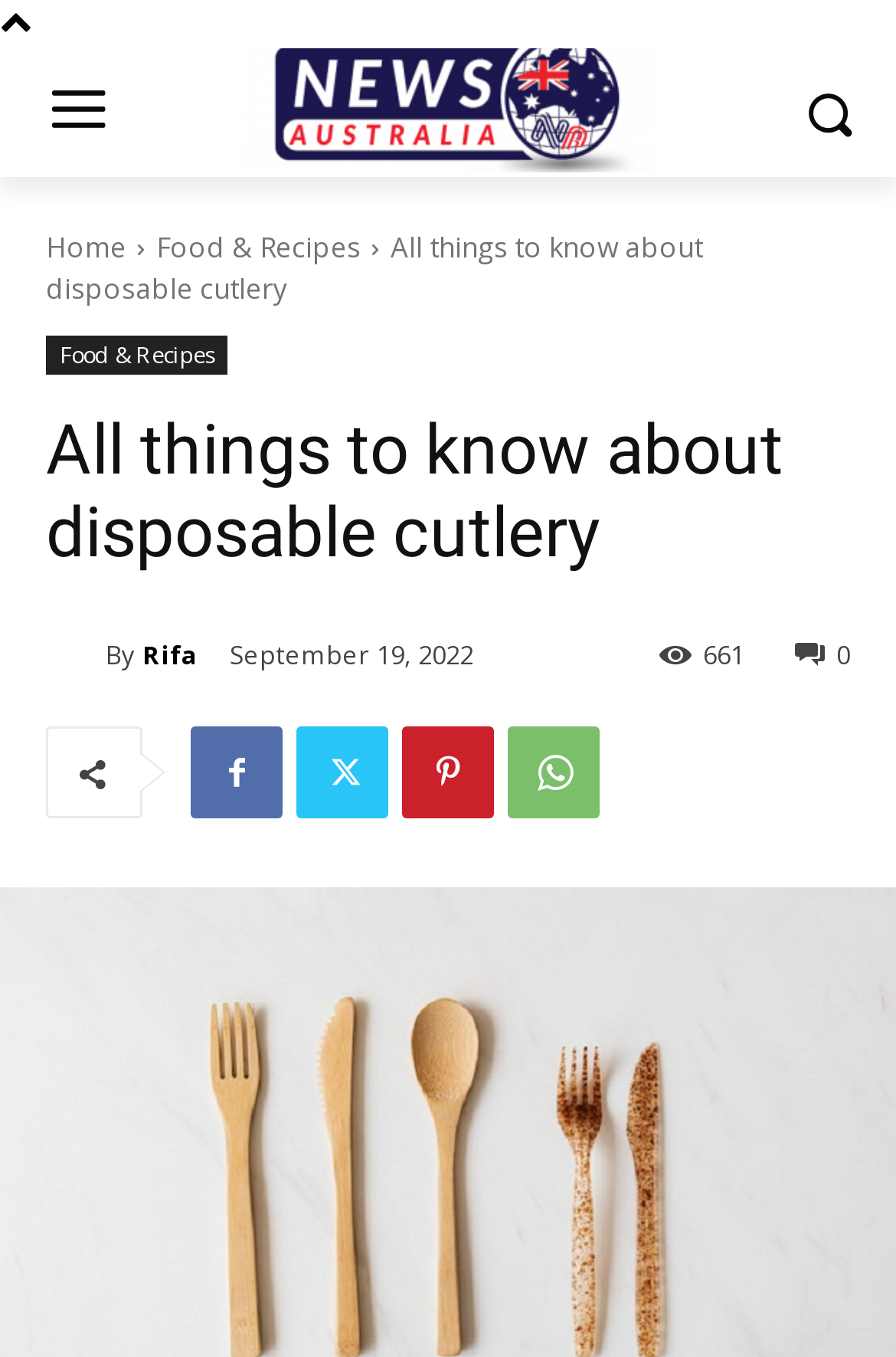Please give a succinct answer to the question in one word or phrase:
What is the name of the author of the article?

Rifa